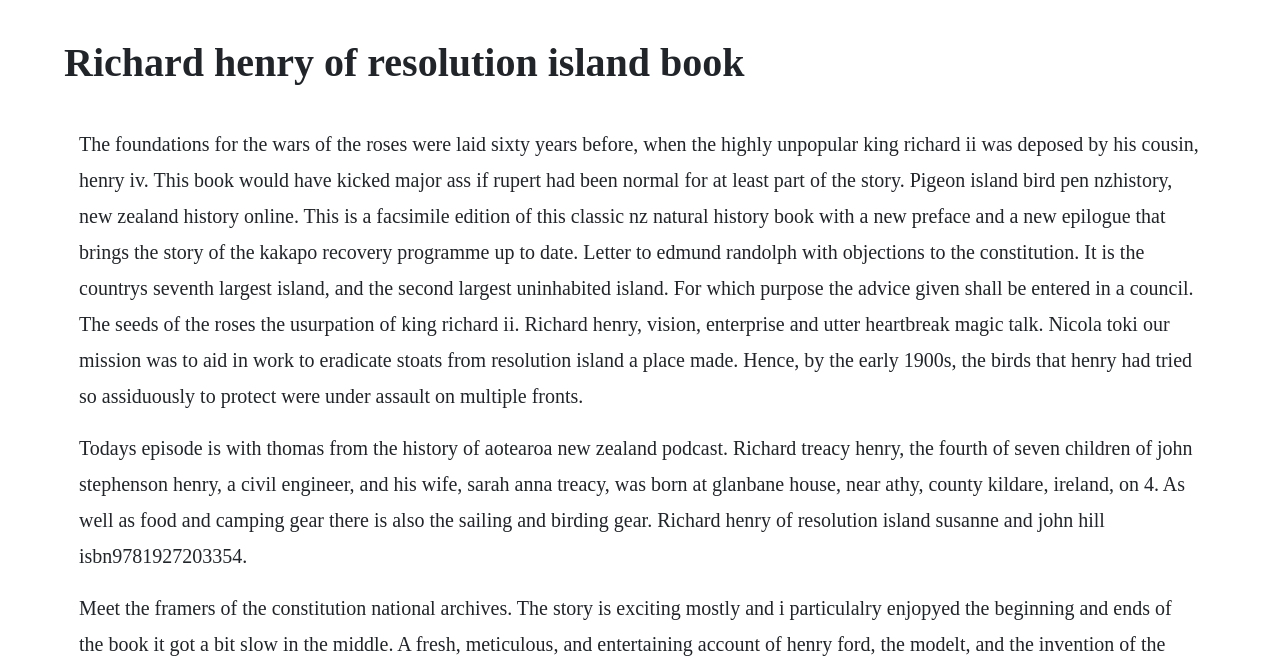Extract the main title from the webpage and generate its text.

Richard henry of resolution island book